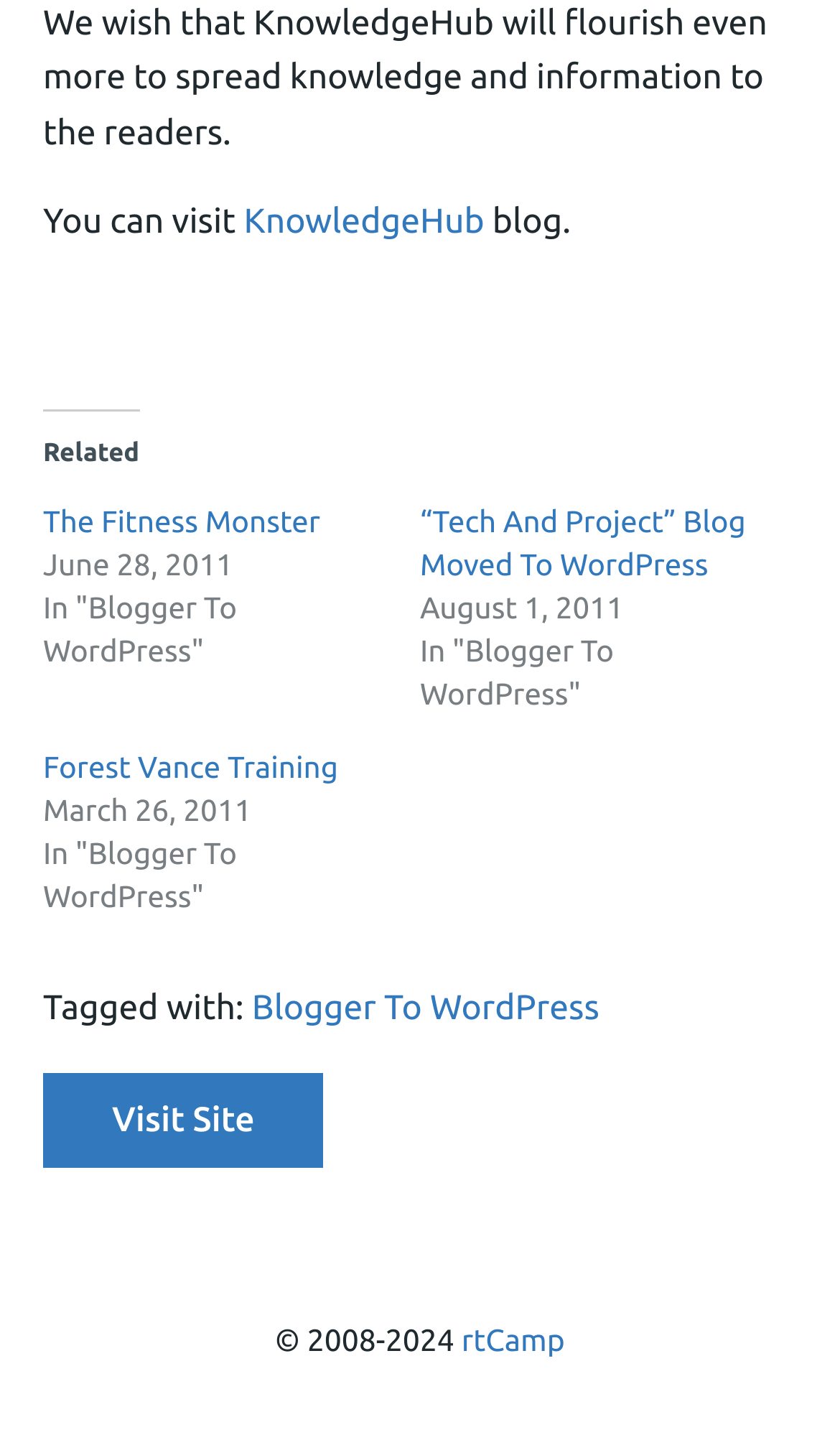Using the element description: "KnowledgeHub", determine the bounding box coordinates for the specified UI element. The coordinates should be four float numbers between 0 and 1, [left, top, right, bottom].

[0.29, 0.142, 0.577, 0.169]